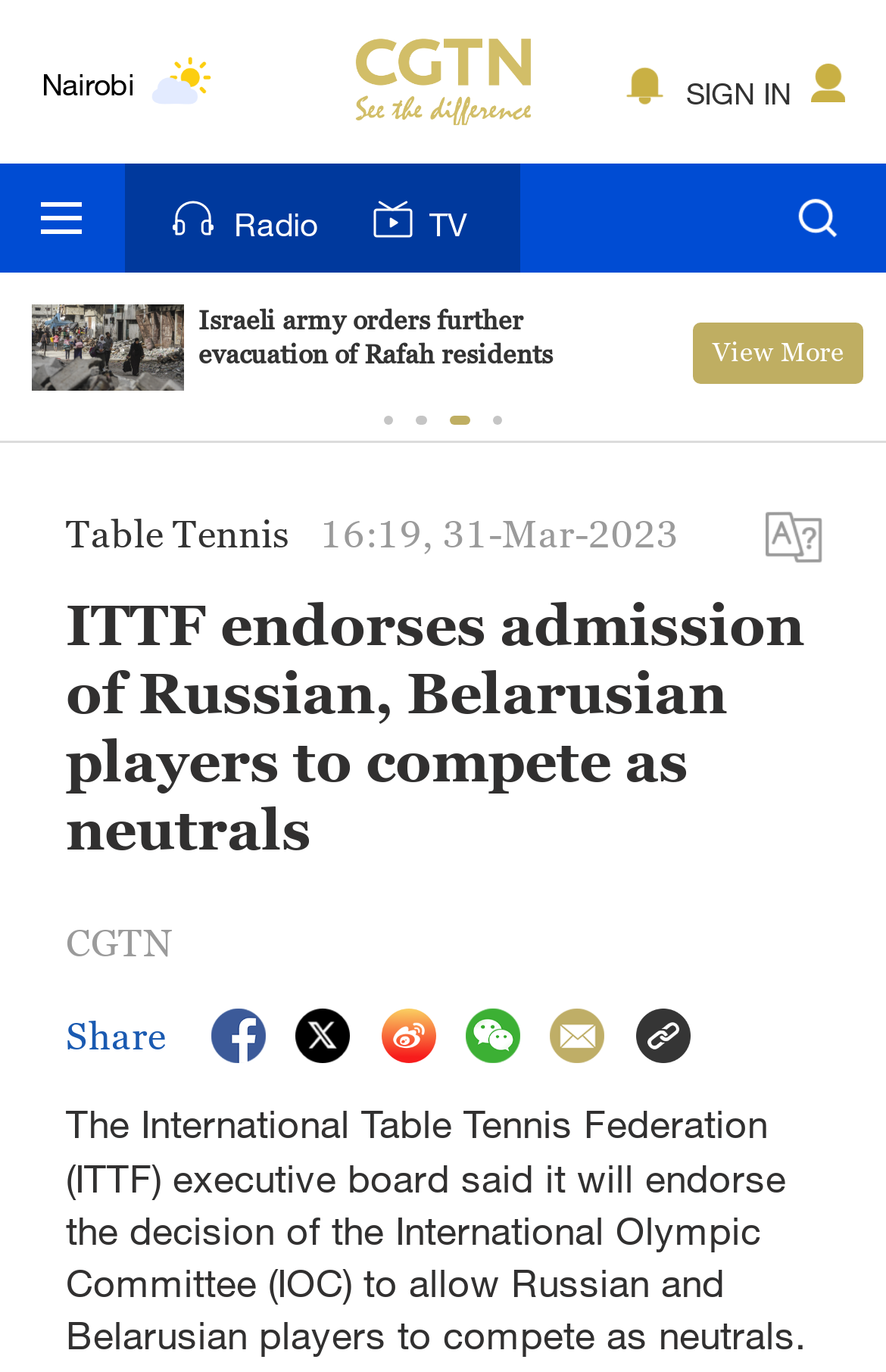Detail the webpage's structure and highlights in your description.

The webpage appears to be a news article from CGTN, with a focus on table tennis. At the top of the page, there is a section displaying the current weather conditions for various cities around the world, including New York, Mumbai, Delhi, Hyderabad, Sydney, and Singapore. Each city is accompanied by a corresponding weather icon.

Below the weather section, there is a horizontal toolbar with several links, including "Radio" and "TV". On the right side of the toolbar, there is a "SIGN IN" button.

The main content of the page is divided into two sections. On the left side, there is a vertical menu with several tabs, labeled "1", "2", "3", and "4". The tab labeled "3" is currently active.

On the right side of the page, there is a news article with the title "ITTF endorses admission of Russian, Belarusian players to compete as neutrals". The article is accompanied by a timestamp, "16:19, 31-Mar-2023", and a link to share the article. Below the title, there is a brief summary of the article, which states that the International Table Tennis Federation (ITTF) executive board has endorsed the decision to allow Russian and Belarusian players to compete as neutrals.

At the bottom of the page, there are several social media links, each represented by an icon. The CGTN logo is displayed at the bottom left corner of the page.